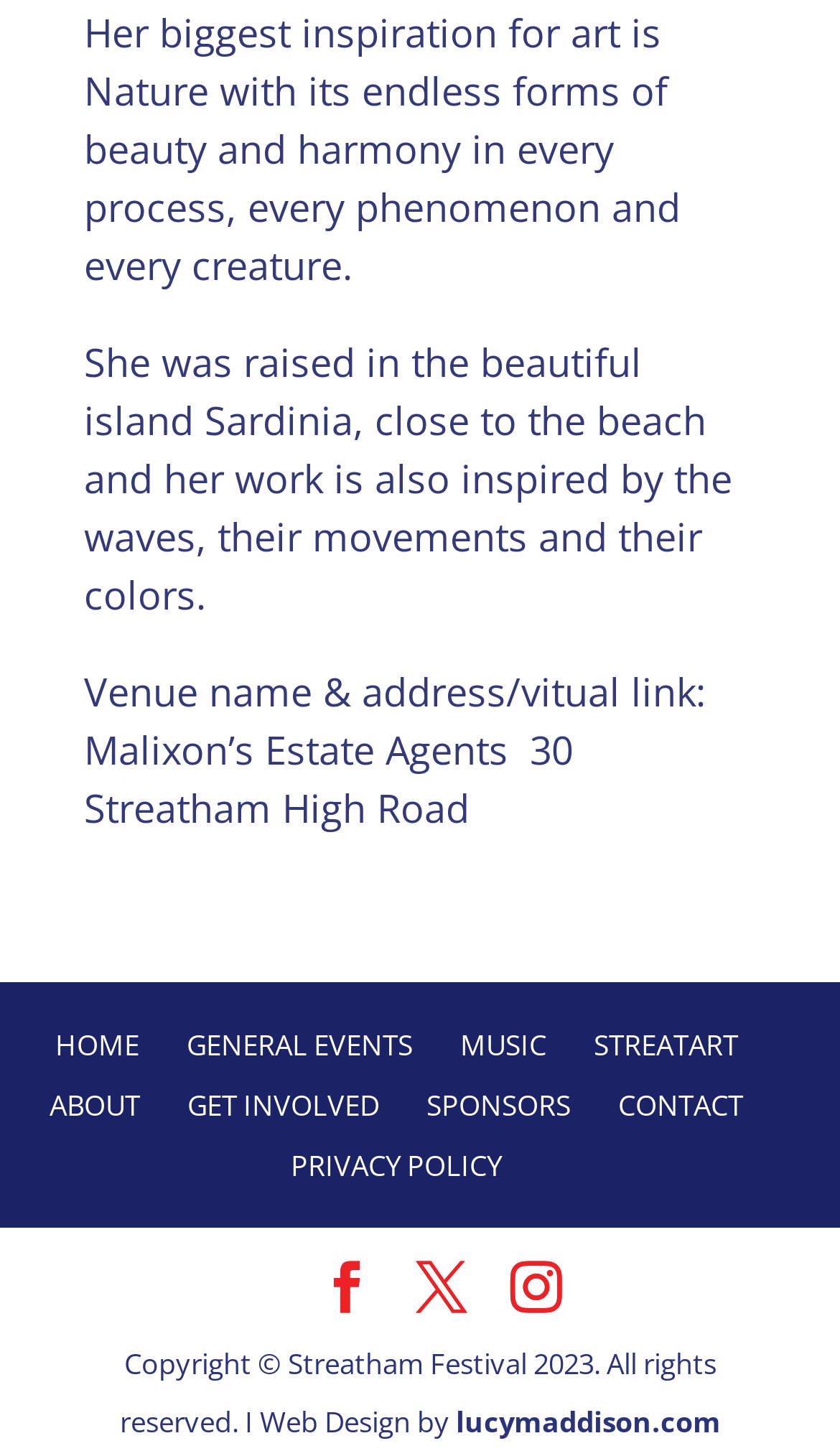Please identify the bounding box coordinates of the clickable element to fulfill the following instruction: "View PRIVACY POLICY". The coordinates should be four float numbers between 0 and 1, i.e., [left, top, right, bottom].

[0.346, 0.789, 0.597, 0.816]